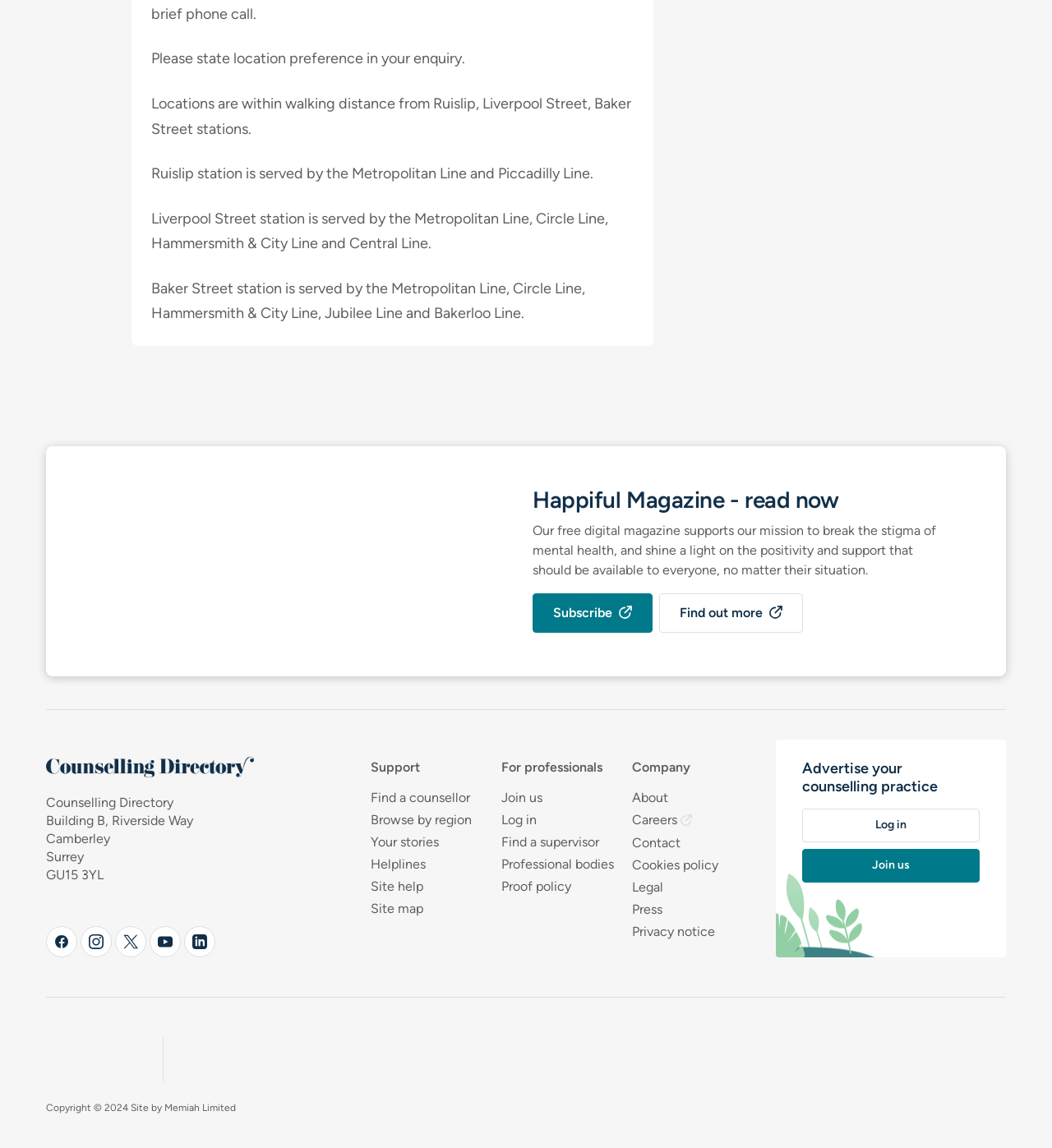Please look at the image and answer the question with a detailed explanation: What is the name of the magazine?

The question can be answered by looking at the text 'Happiful Magazine - read now' which is a prominent element on the webpage, indicating that the webpage is related to a magazine called Happiful Magazine.